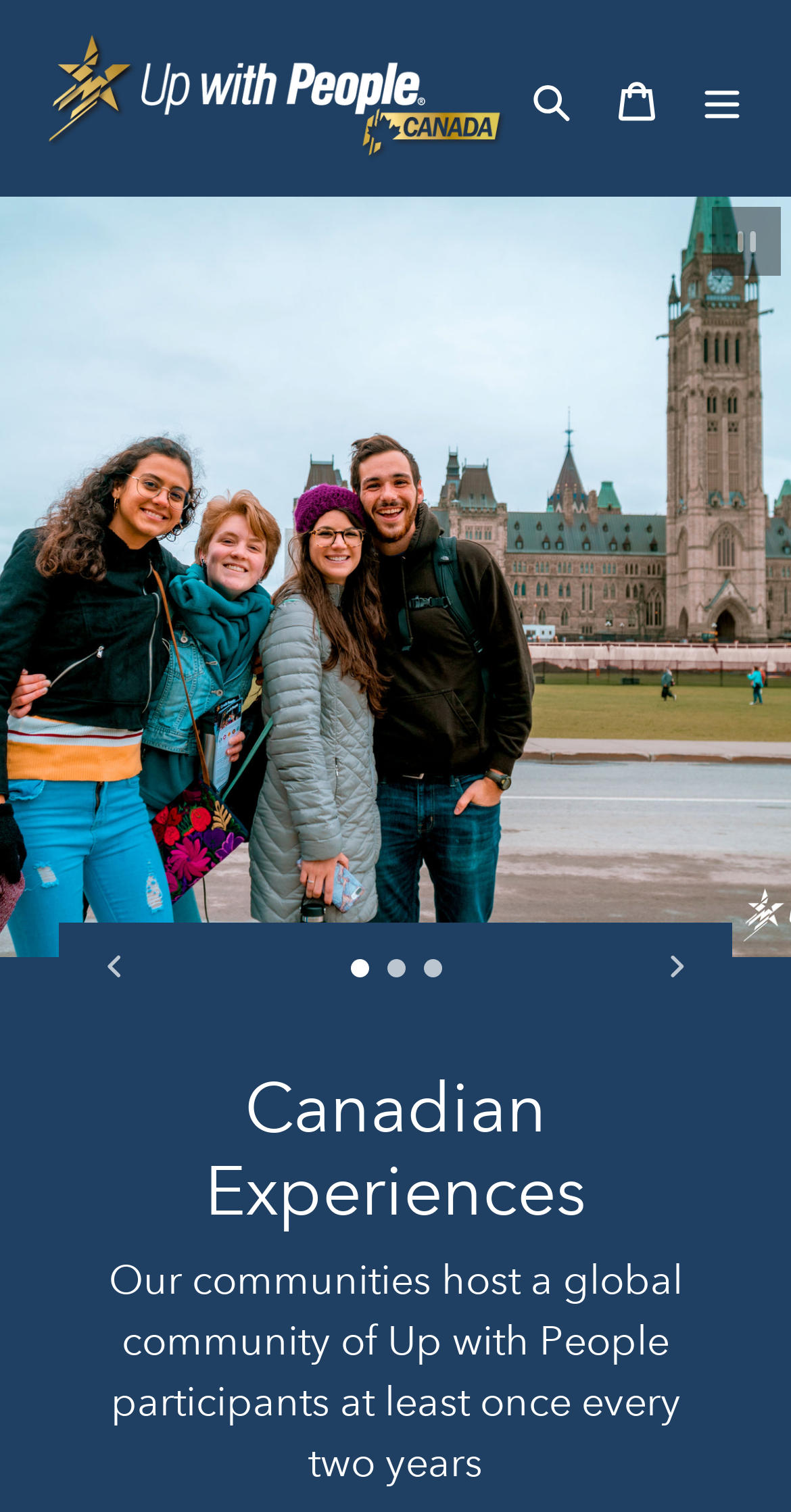Determine the bounding box coordinates for the HTML element described here: "Rechercher".

[0.644, 0.033, 0.751, 0.096]